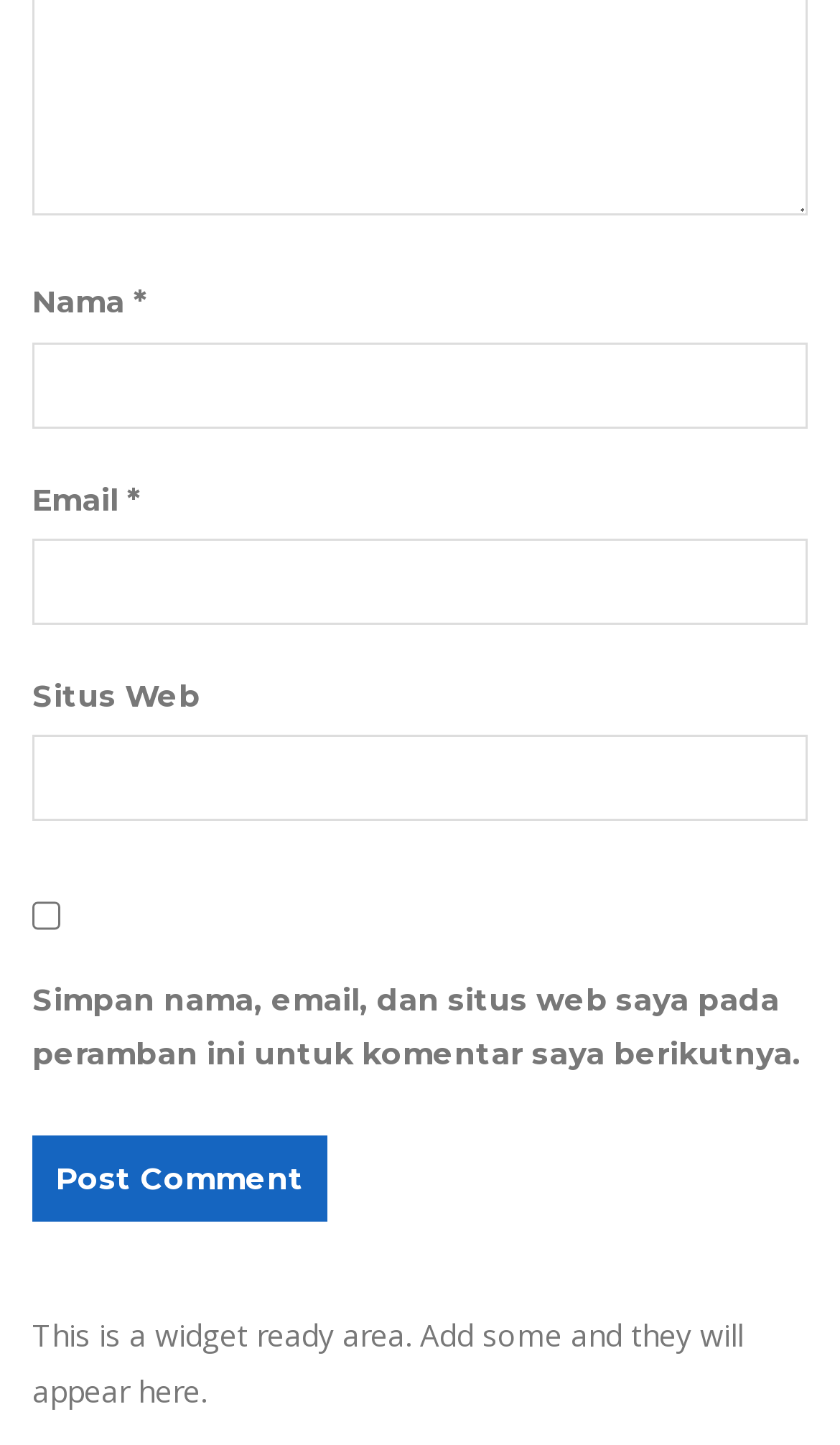Determine the bounding box coordinates for the HTML element described here: "parent_node: Nama * name="author"".

[0.038, 0.236, 0.962, 0.296]